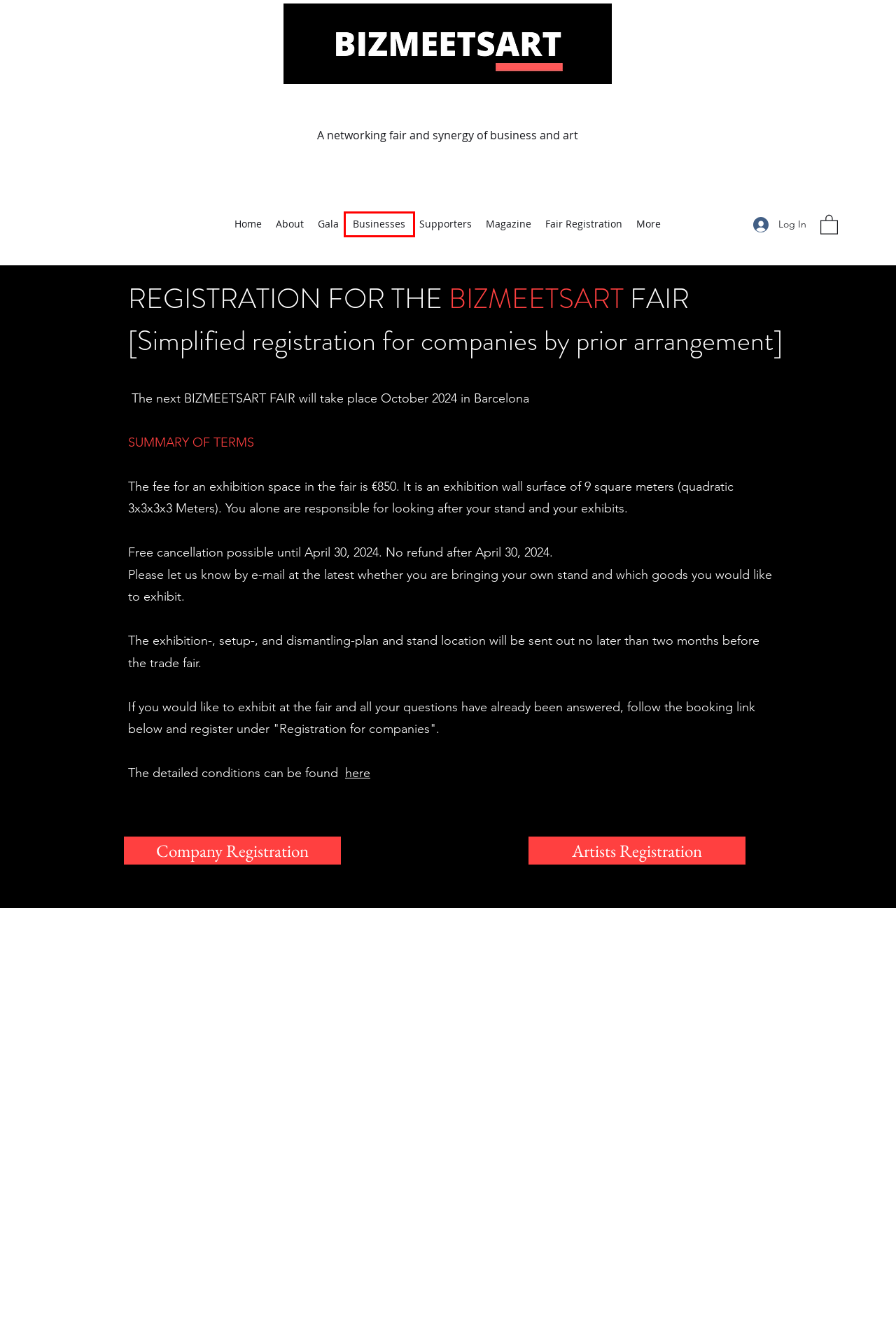You are presented with a screenshot of a webpage containing a red bounding box around an element. Determine which webpage description best describes the new webpage after clicking on the highlighted element. Here are the candidates:
A. About | BIZMEETSART
B. Home | Brand Promotion | BIZMEETSART
C. Gala | BIZMEETSART
D. Businesses | BIZMEETSART
E. Magazine | BIZMEETSART
F. FAIR REGISTRATION | BIZMEETSART
G. Plans & Pricing | BIZMEETSART
H. Supporters | BIZMEETSART

D